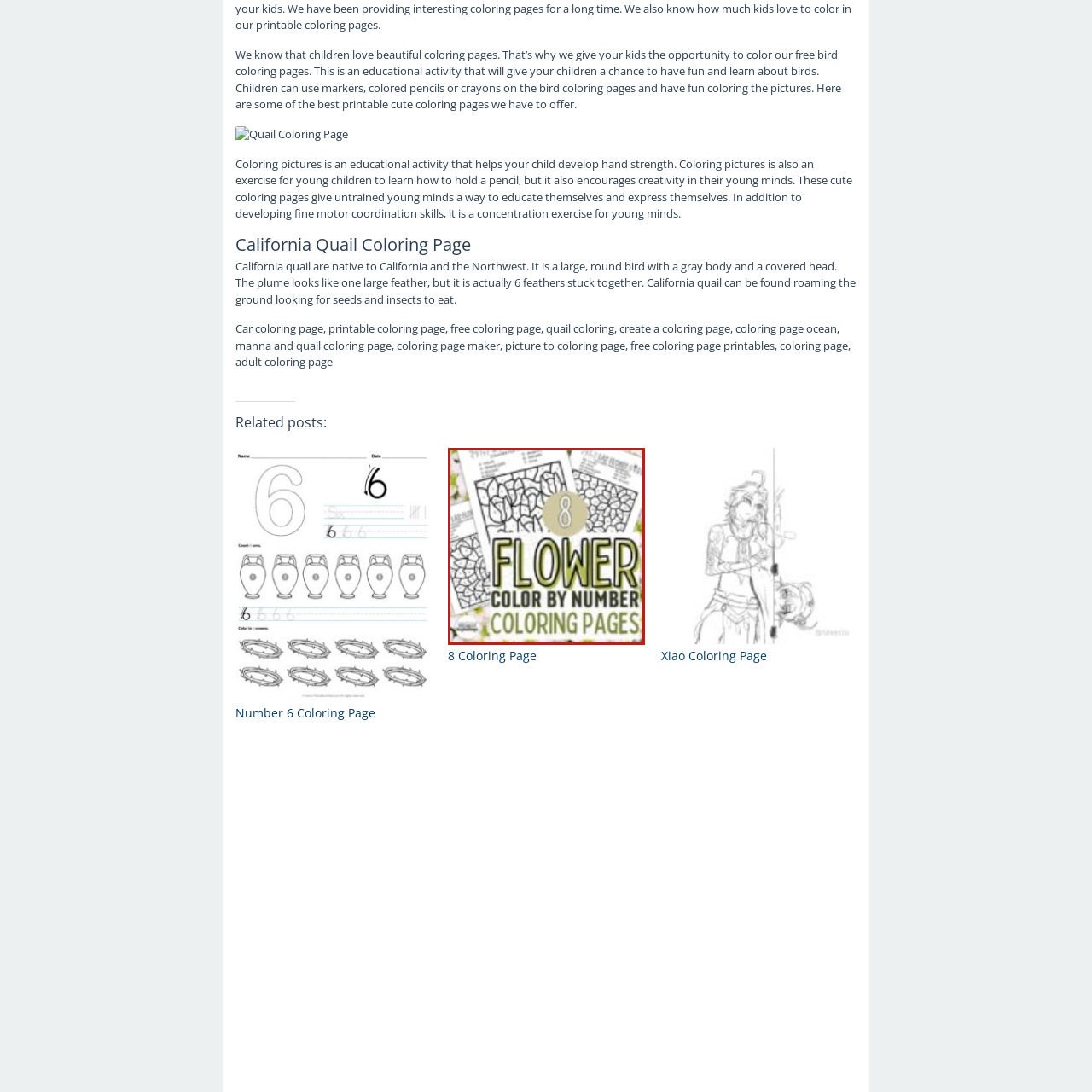Please look at the highlighted area within the red border and provide the answer to this question using just one word or phrase: 
What is the purpose of the numbers on the coloring pages?

Color recognition